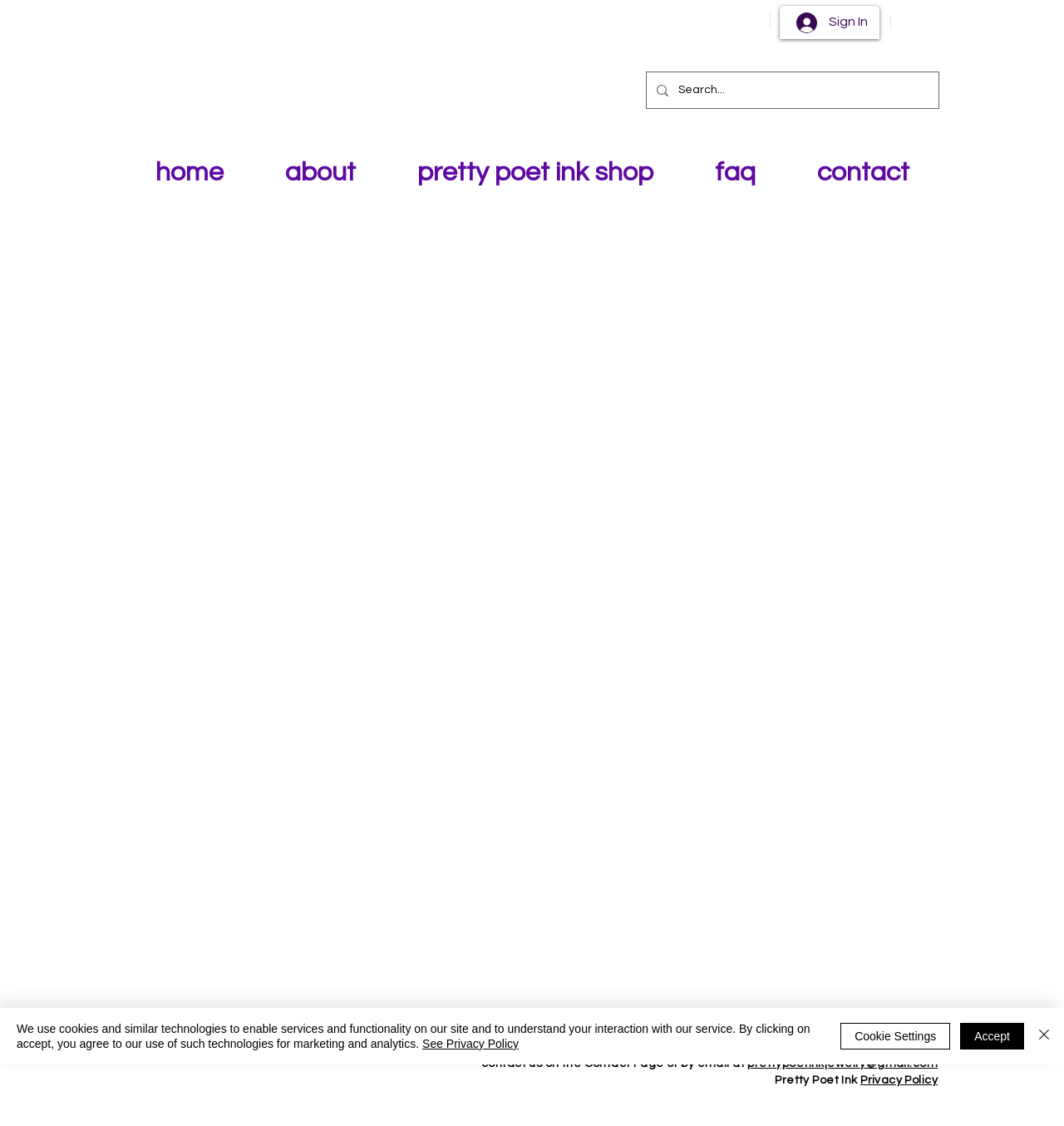Identify the bounding box coordinates of the element that should be clicked to fulfill this task: "Sign in to the website". The coordinates should be provided as four float numbers between 0 and 1, i.e., [left, top, right, bottom].

[0.738, 0.006, 0.827, 0.034]